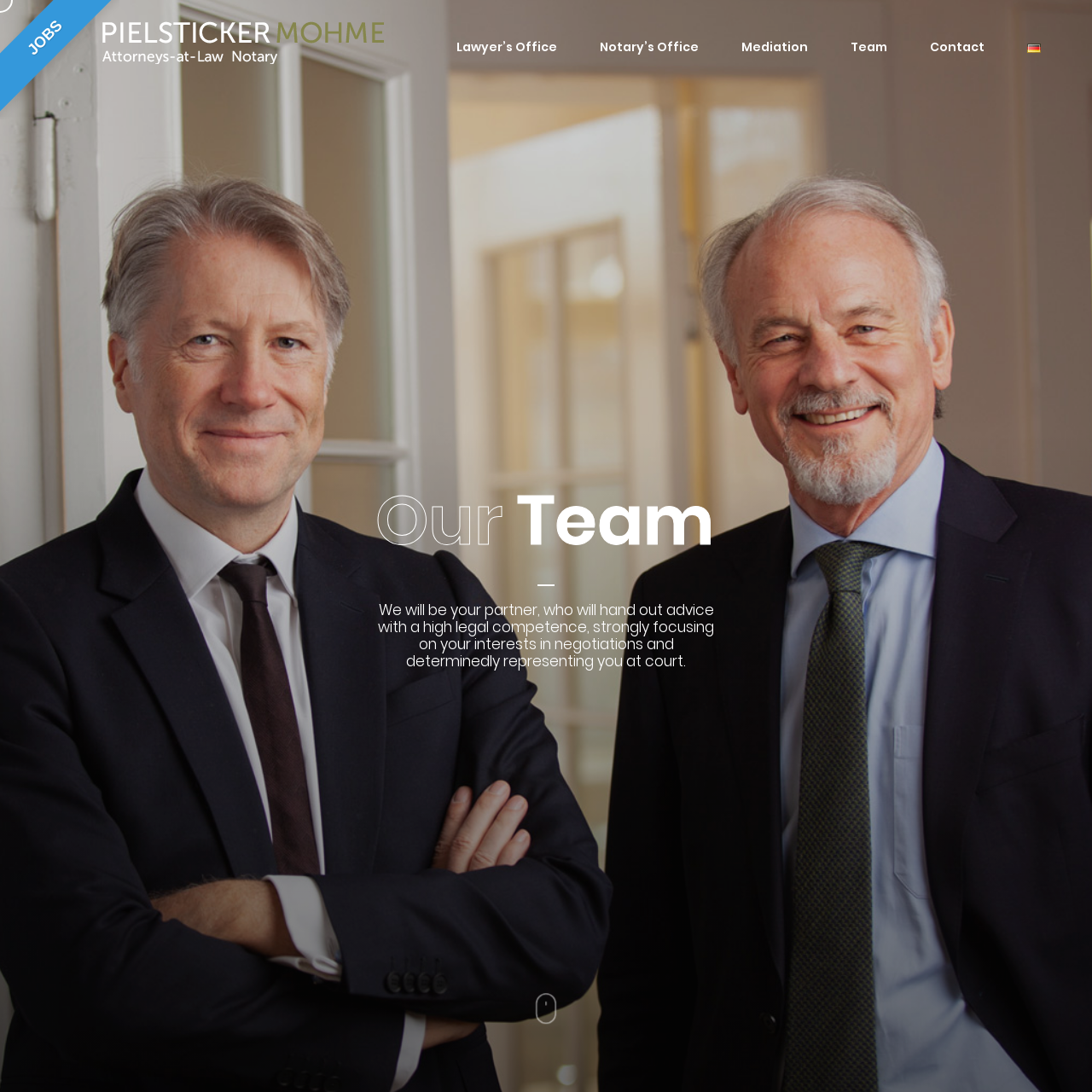Please provide a detailed answer to the question below by examining the image:
How many lawyers are listed on this page?

I counted the number of lawyer profiles listed on the page, which includes Dr. Dietrich Pielsticker, Dr. Dietrich Mohme, and Nicole Etscheit.